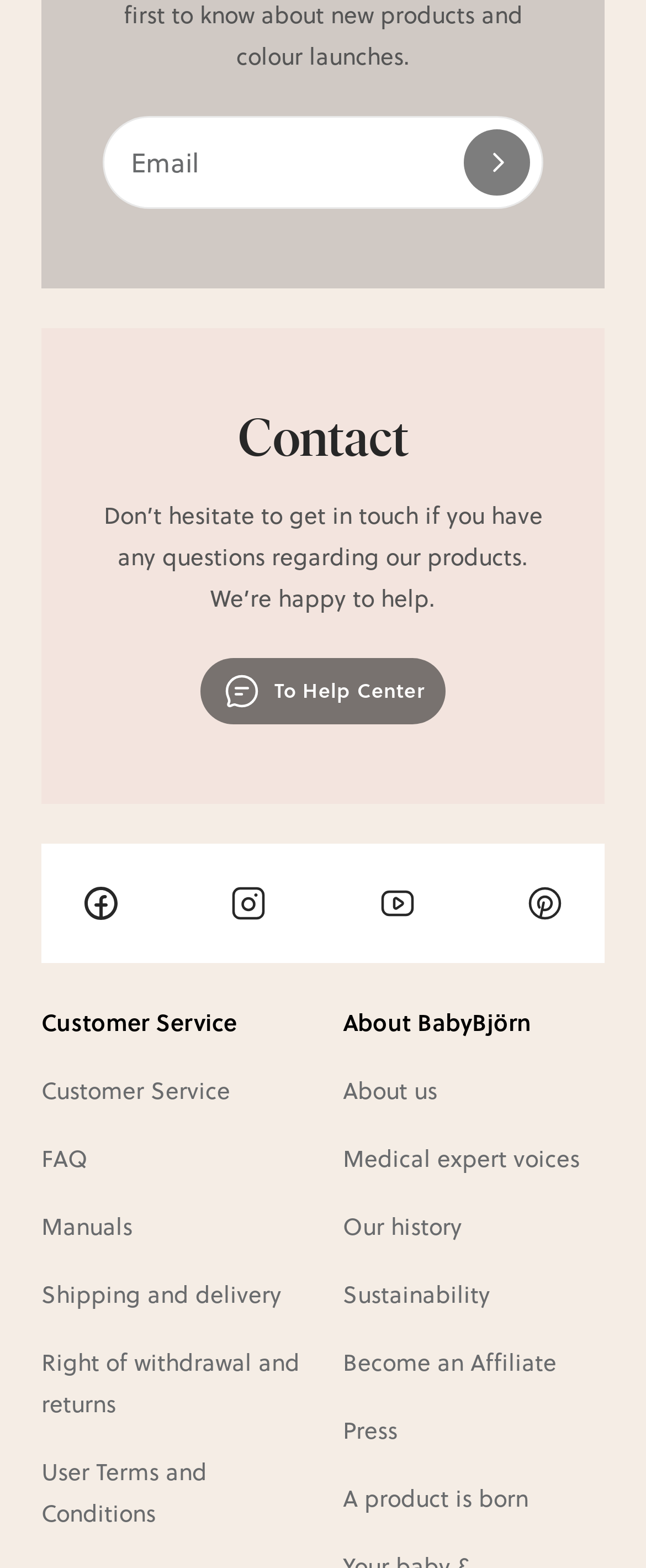Respond to the question below with a concise word or phrase:
How many categories of information are provided about BabyBjörn?

2